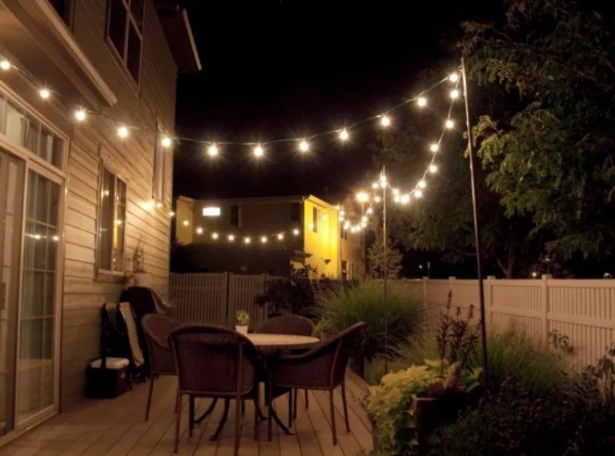Present an elaborate depiction of the scene captured in the image.

This image showcases a beautifully illuminated outdoor deck at night, featuring charming solar-powered string lights that enhance the ambiance. The warm glow from the lights creates a cozy atmosphere, perfect for gatherings or quiet evenings. In the foreground, a round table surrounded by wicker chairs invites relaxation, while lush greenery and decorative plants add to the aesthetic appeal. The scene is bordered by a white picket fence, and the backdrop includes a glimpse of neighboring houses, subtly lit, maintaining a sense of community. This setup illustrates a delightful solar deck lighting idea that combines functionality and style, making the space both attractive and inviting.